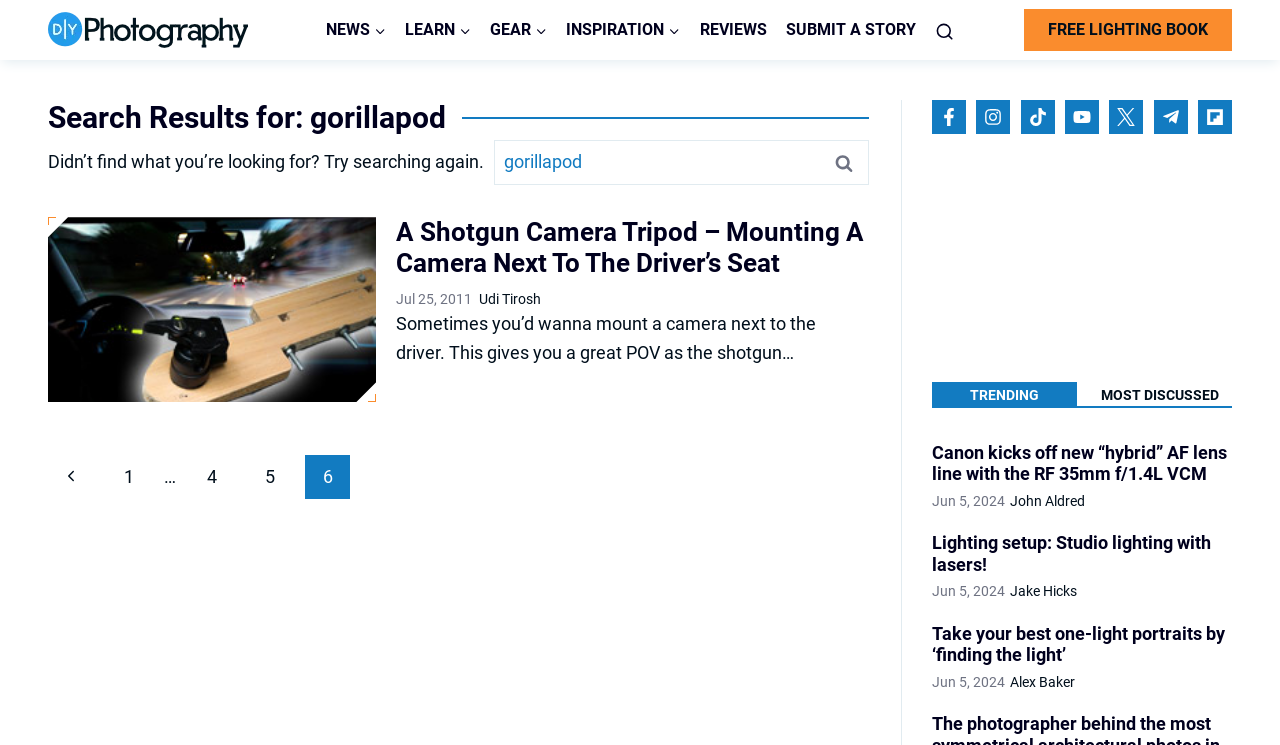Please locate the bounding box coordinates of the element's region that needs to be clicked to follow the instruction: "Search articles". The bounding box coordinates should be provided as four float numbers between 0 and 1, i.e., [left, top, right, bottom].

[0.723, 0.0, 0.753, 0.081]